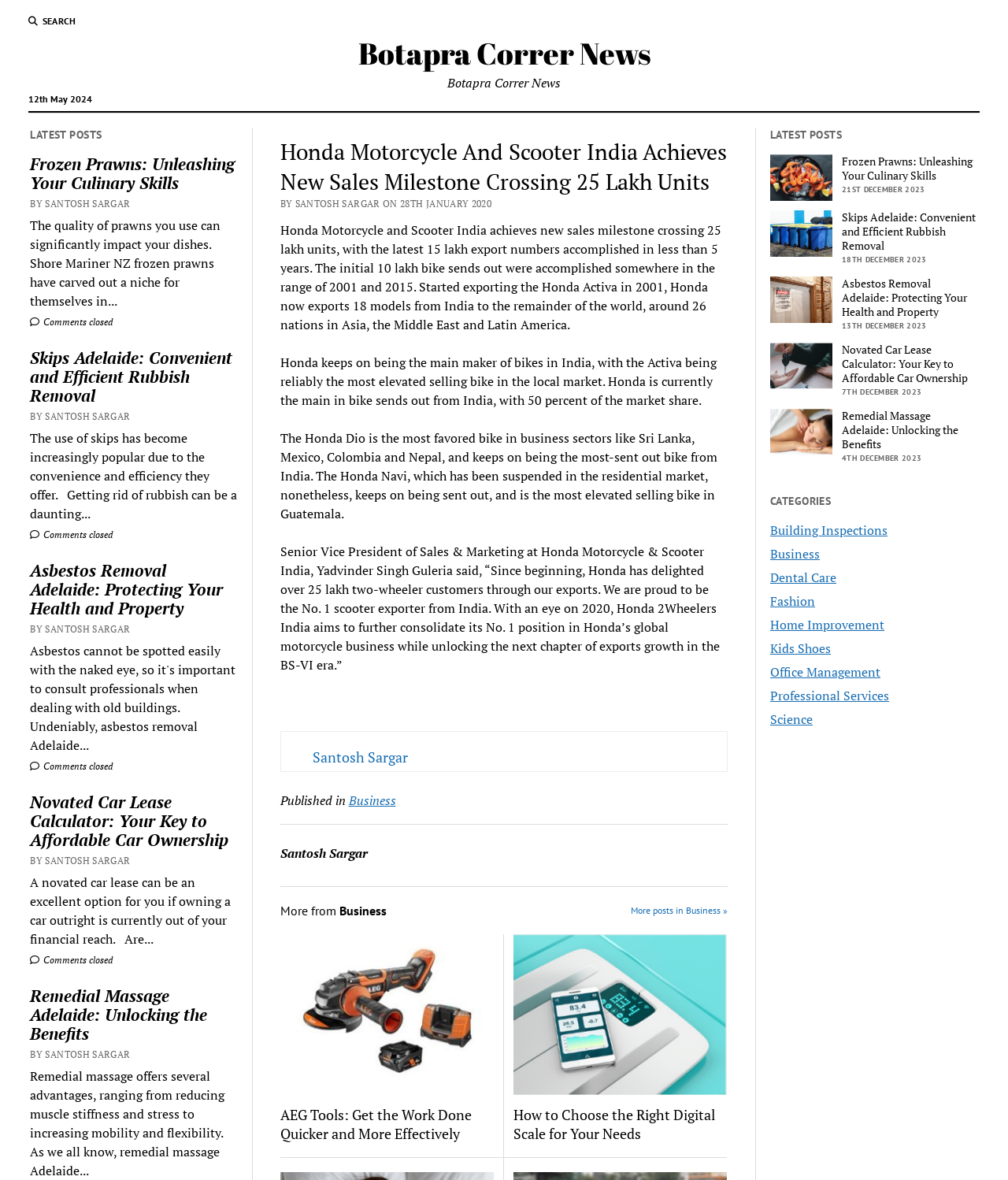Provide the bounding box coordinates for the area that should be clicked to complete the instruction: "read more posts in Business category".

[0.626, 0.764, 0.722, 0.78]